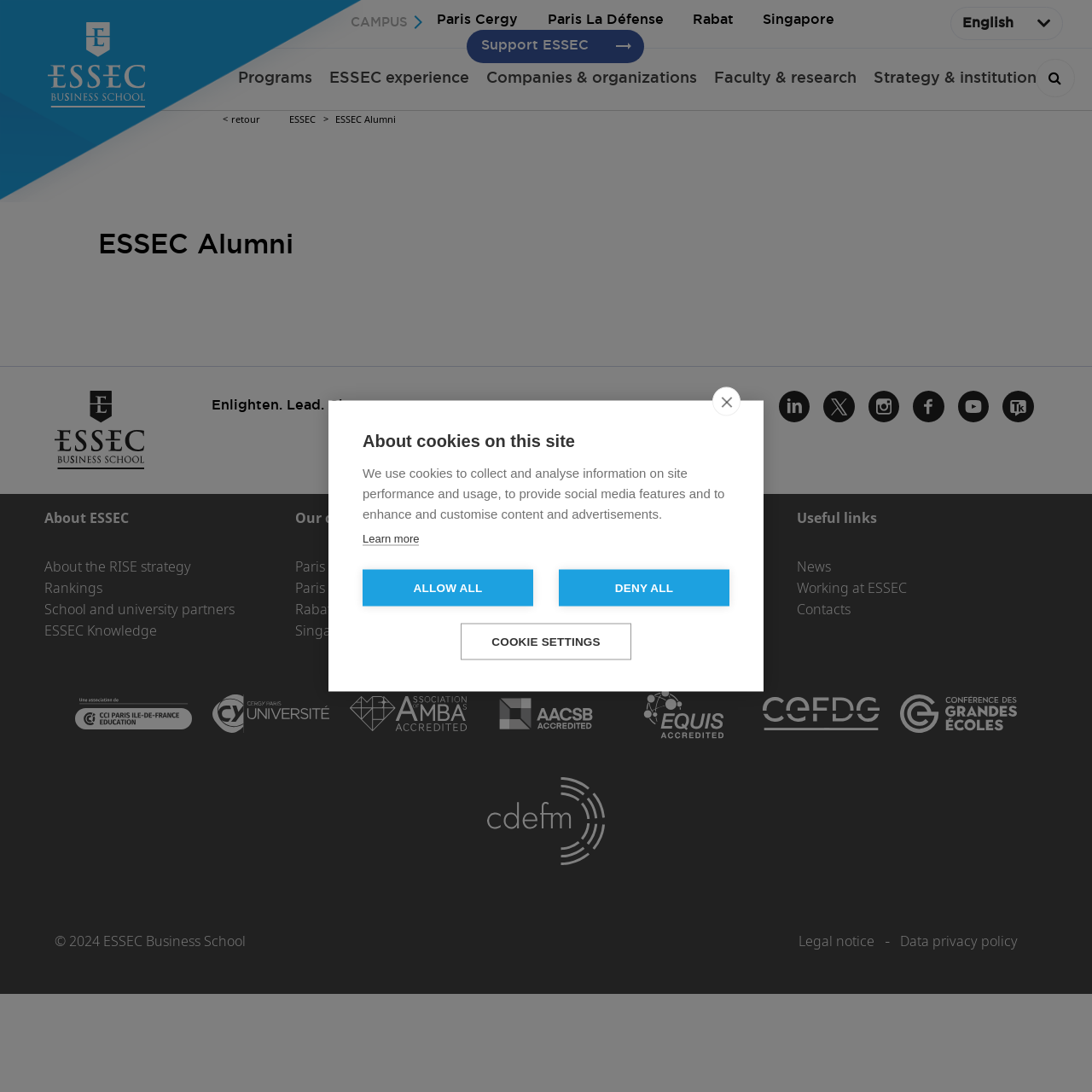Respond to the question below with a single word or phrase: What is the slogan of ESSEC?

Enlighten. Lead. Change.